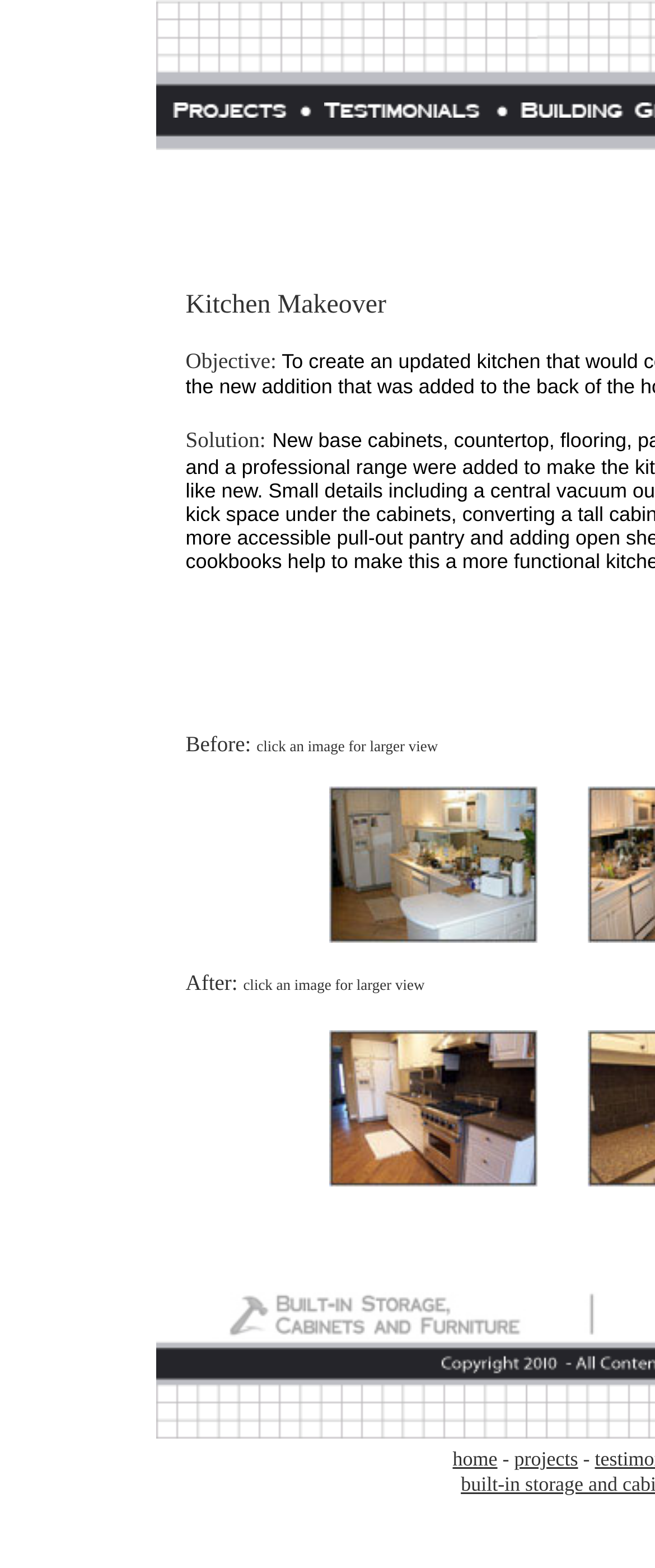Using the information in the image, give a detailed answer to the following question: What is the purpose of the image in the middle section?

The image in the middle section does not seem to have any specific functionality, but rather serves as a decorative element to break up the content and make the webpage more visually appealing.